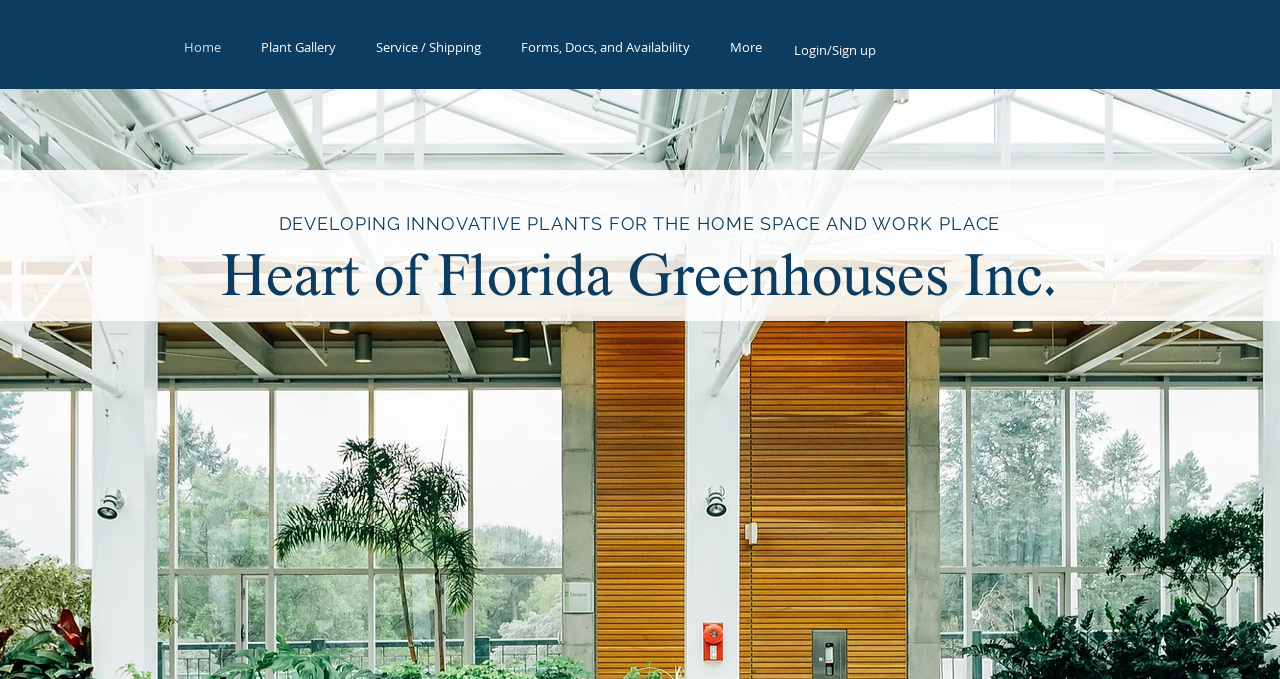How many main sections are available in the navigation menu?
Refer to the image and provide a one-word or short phrase answer.

5